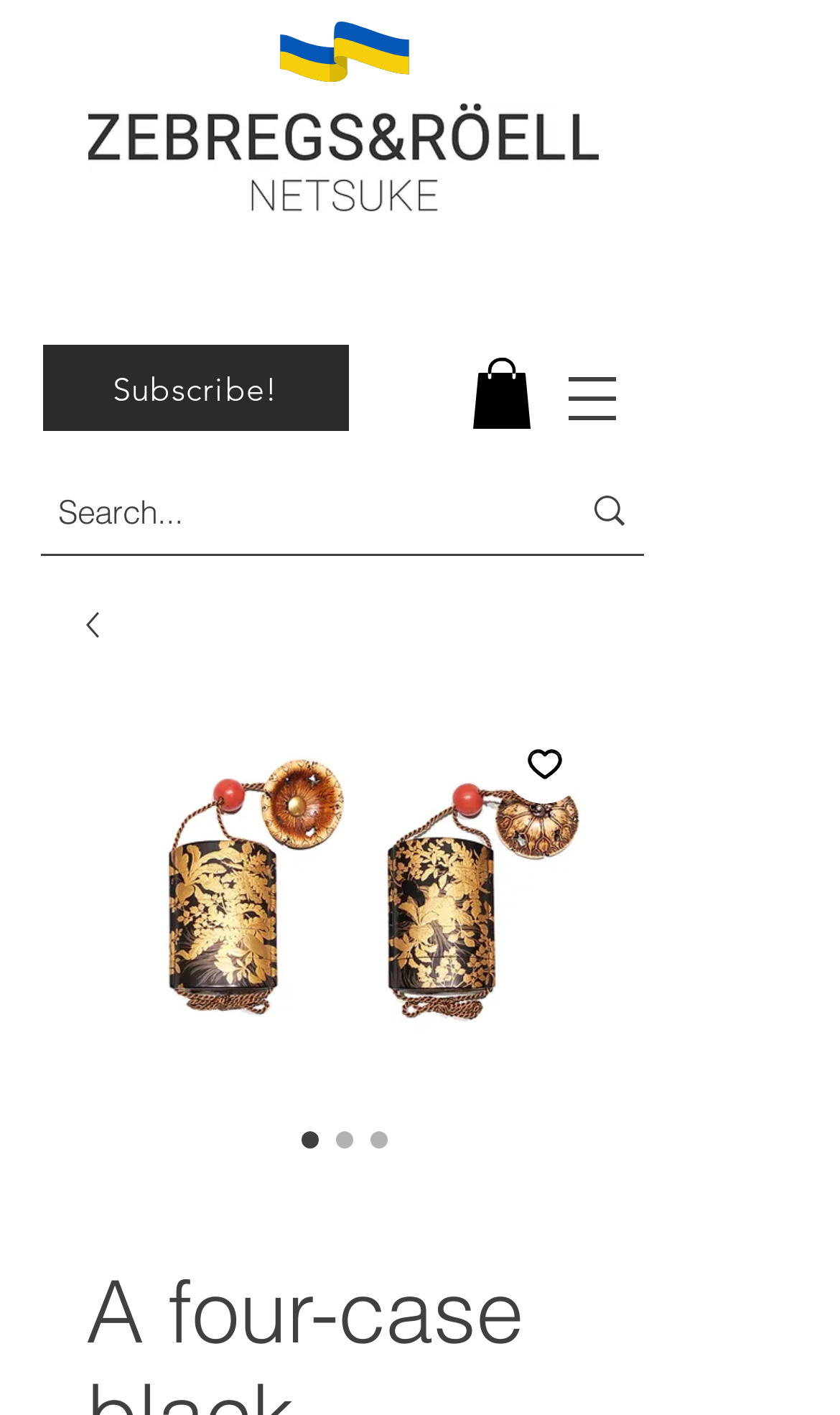Please provide the bounding box coordinate of the region that matches the element description: aria-label="Add to Wishlist". Coordinates should be in the format (top-left x, top-left y, bottom-right x, bottom-right y) and all values should be between 0 and 1.

[0.597, 0.509, 0.697, 0.569]